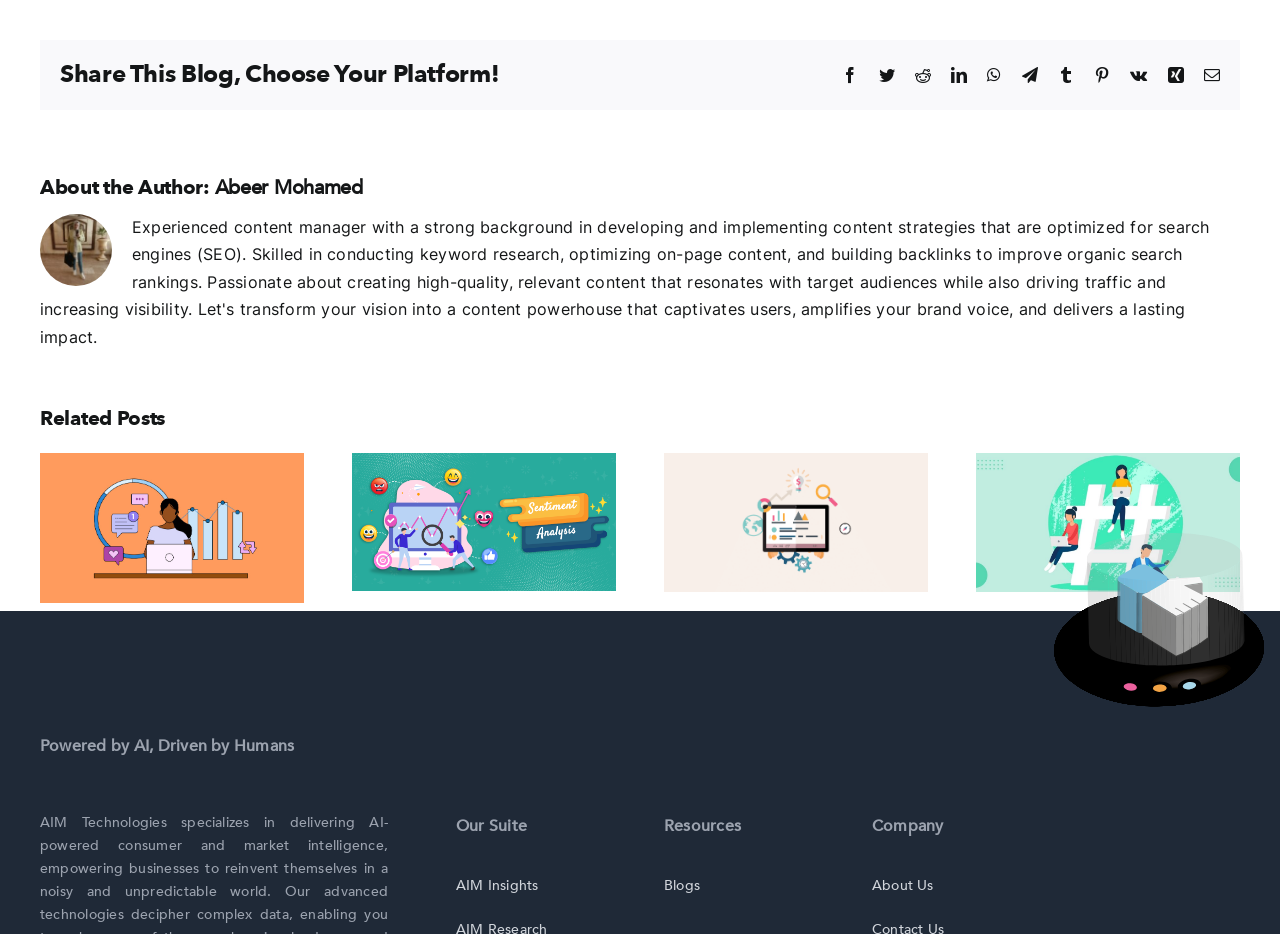Please answer the following question using a single word or phrase: How many related posts are displayed?

4